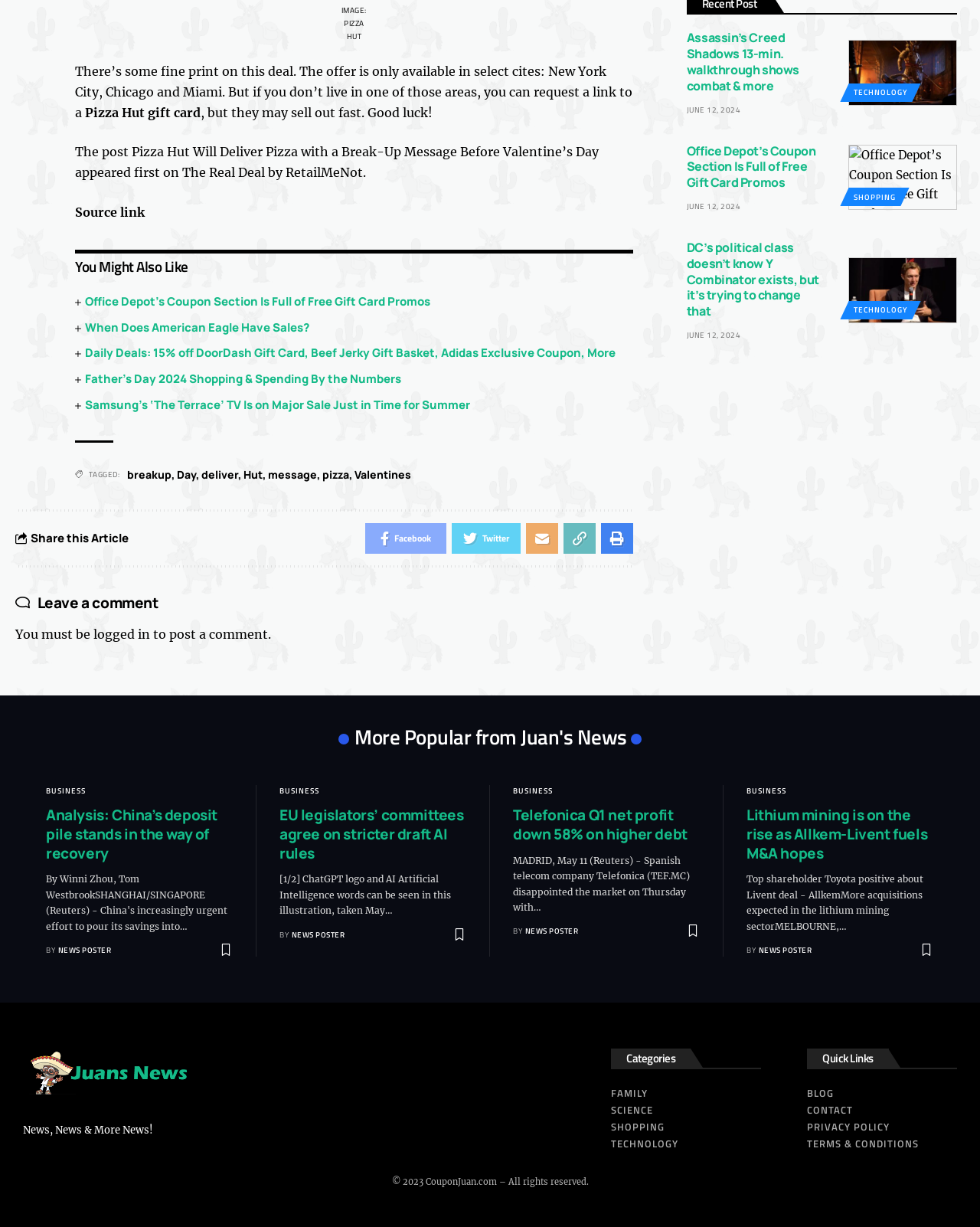Please determine the bounding box coordinates for the element that should be clicked to follow these instructions: "Click on the 'Home' link".

None